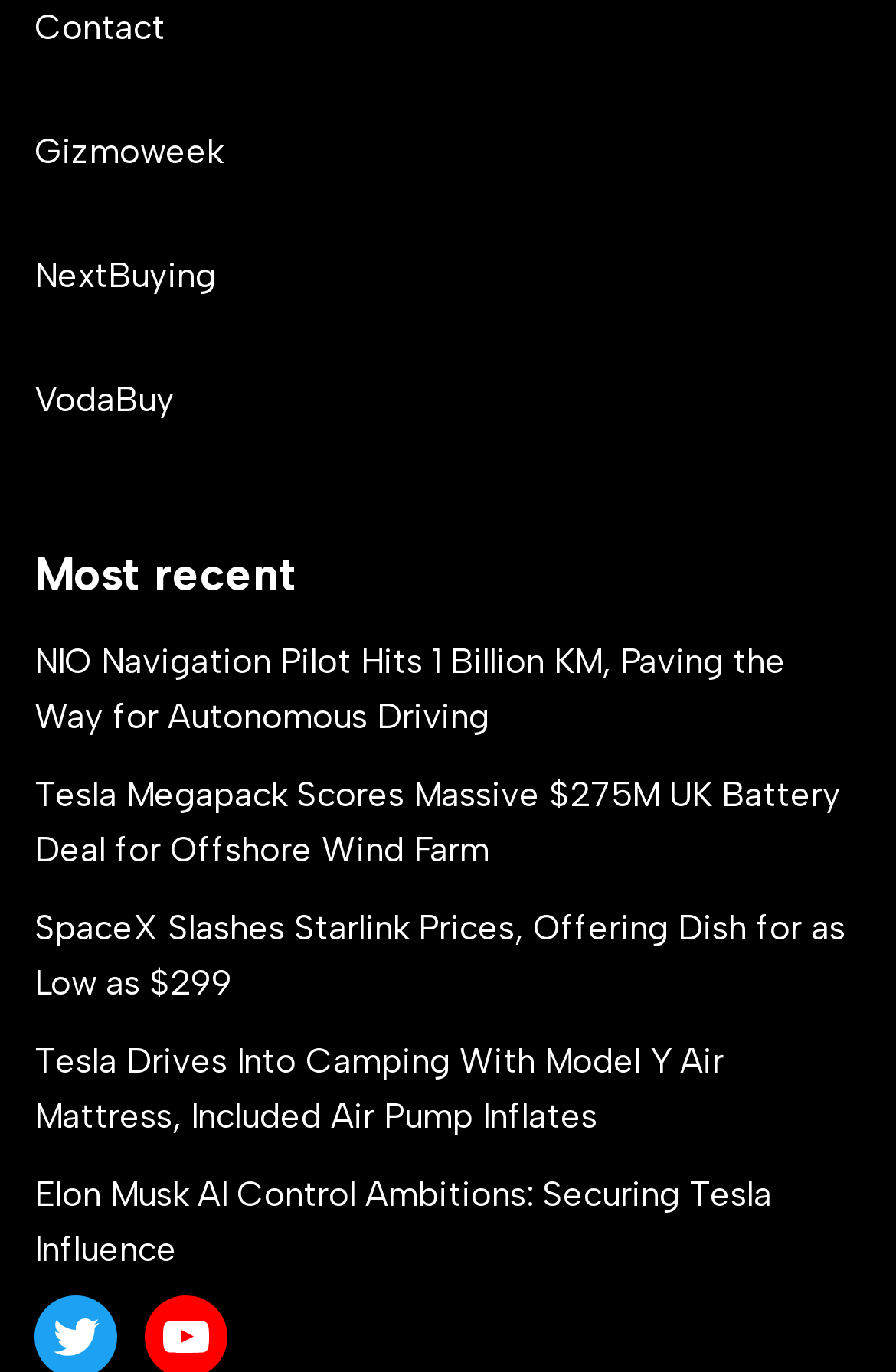What is the first link on the webpage?
Answer with a single word or short phrase according to what you see in the image.

Contact